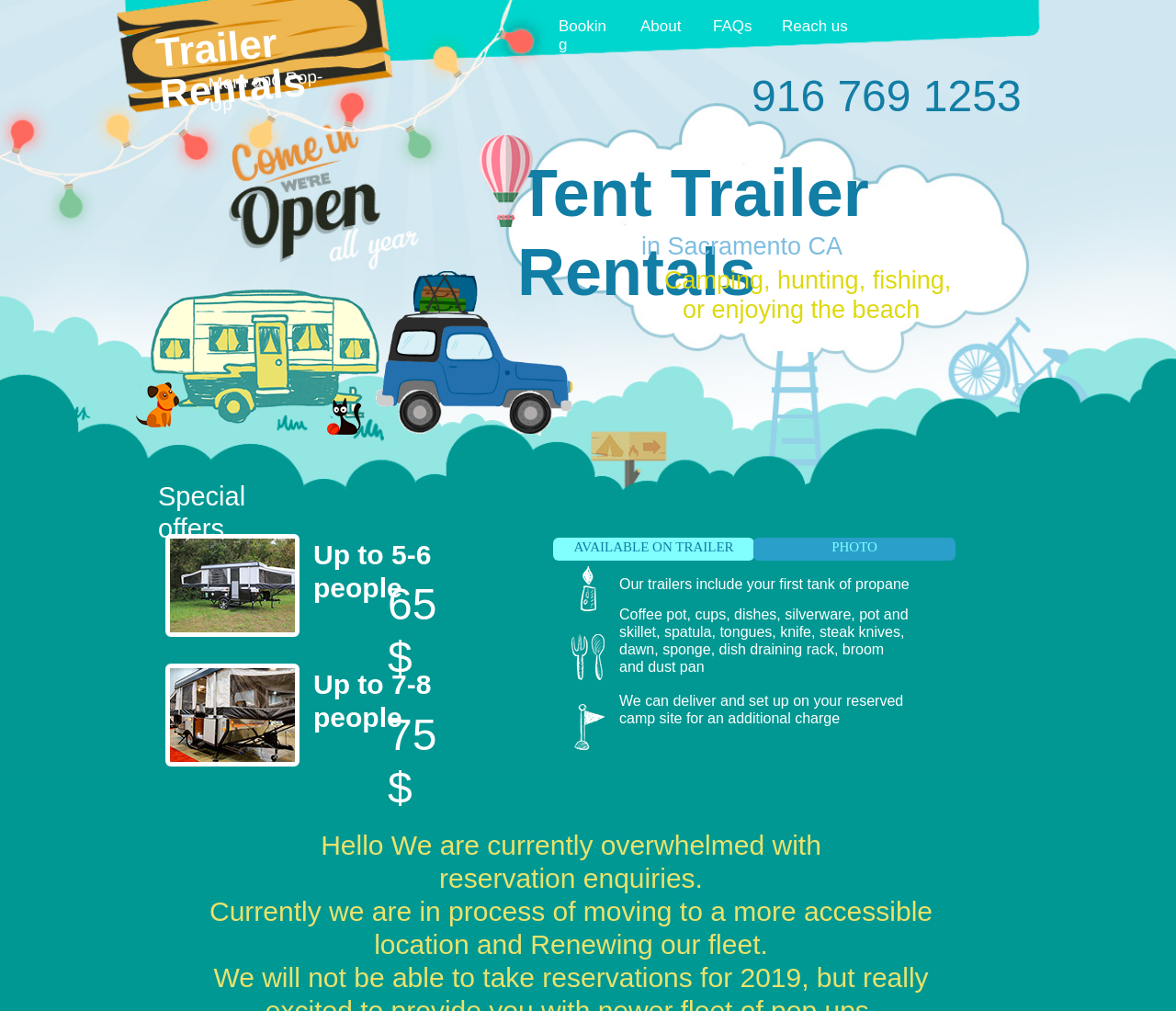Identify the bounding box coordinates of the clickable region required to complete the instruction: "Click on the 'Home' link". The coordinates should be given as four float numbers within the range of 0 and 1, i.e., [left, top, right, bottom].

[0.395, 0.018, 0.434, 0.036]